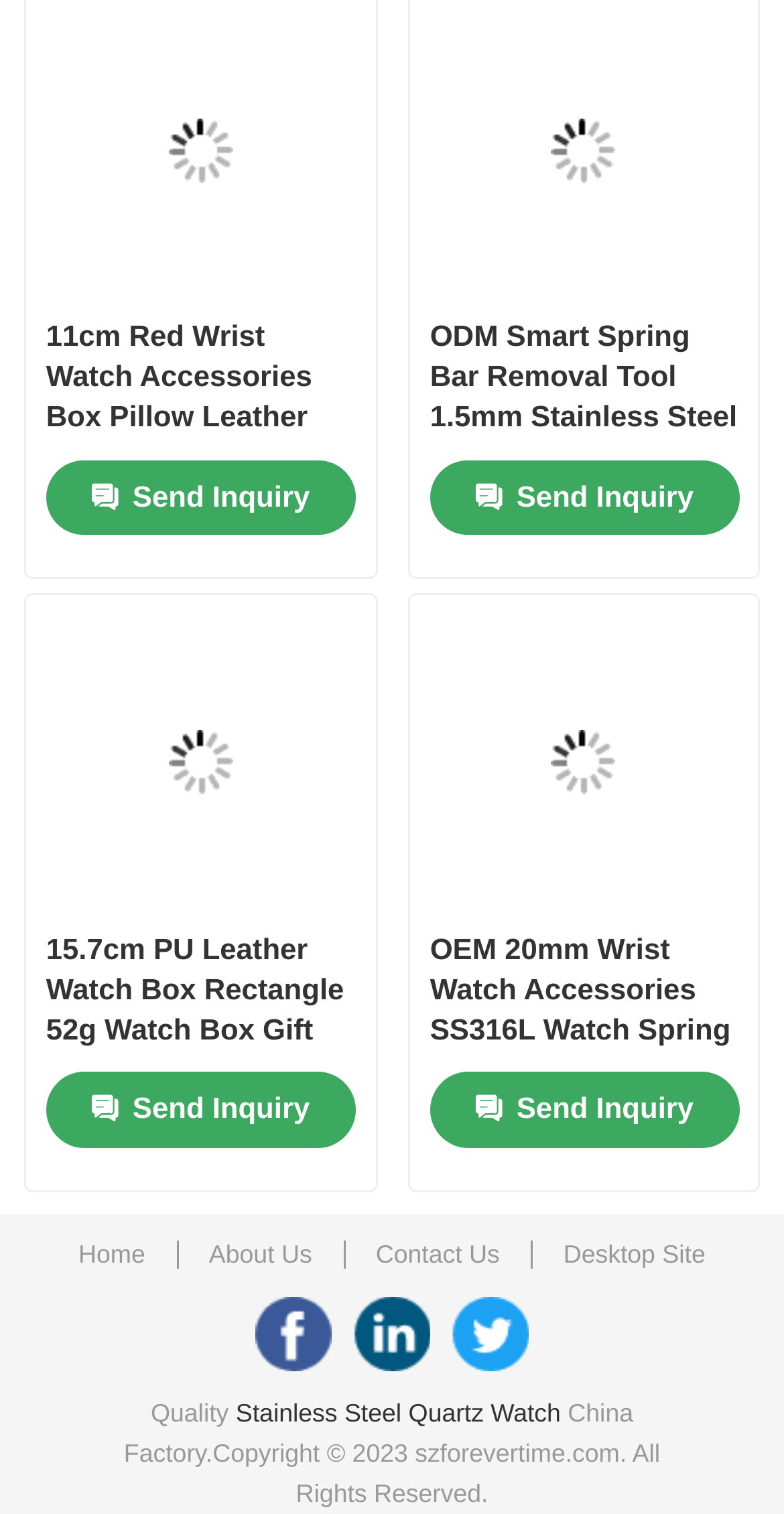Based on the description "Watch Band Strap", find the bounding box of the specified UI element.

[0.08, 0.611, 0.92, 0.684]